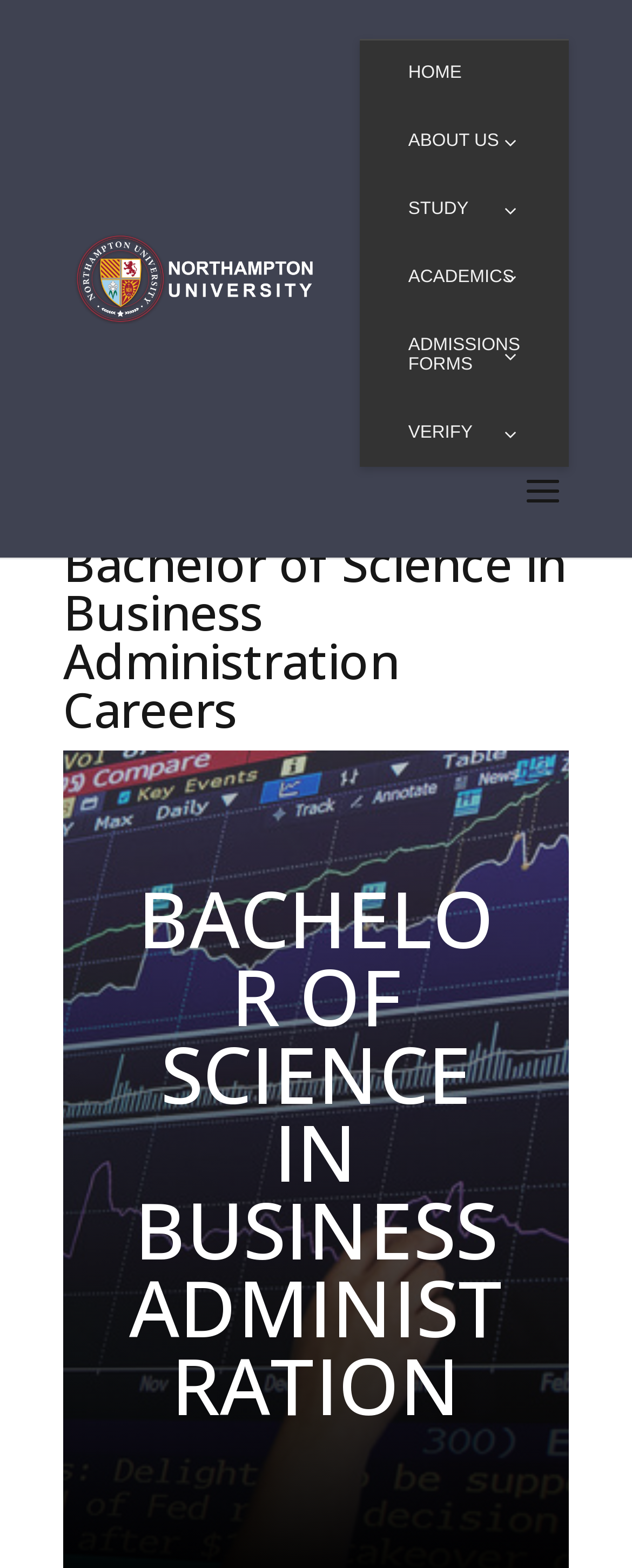Answer in one word or a short phrase: 
How many main navigation links are there?

6